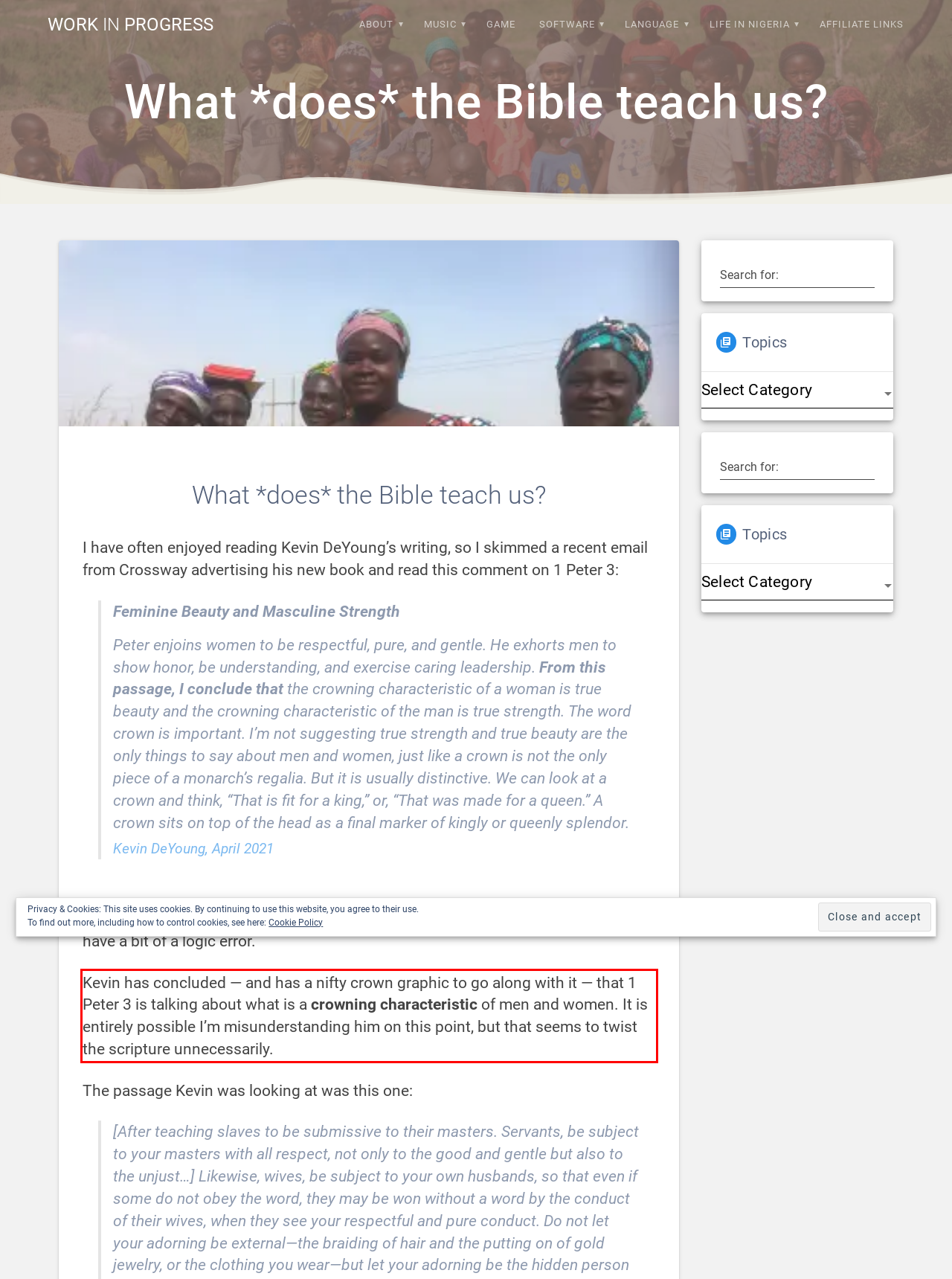Identify and transcribe the text content enclosed by the red bounding box in the given screenshot.

Kevin has concluded — and has a nifty crown graphic to go along with it — that 1 Peter 3 is talking about what is a crowning characteristic of men and women. It is entirely possible I’m misunderstanding him on this point, but that seems to twist the scripture unnecessarily.